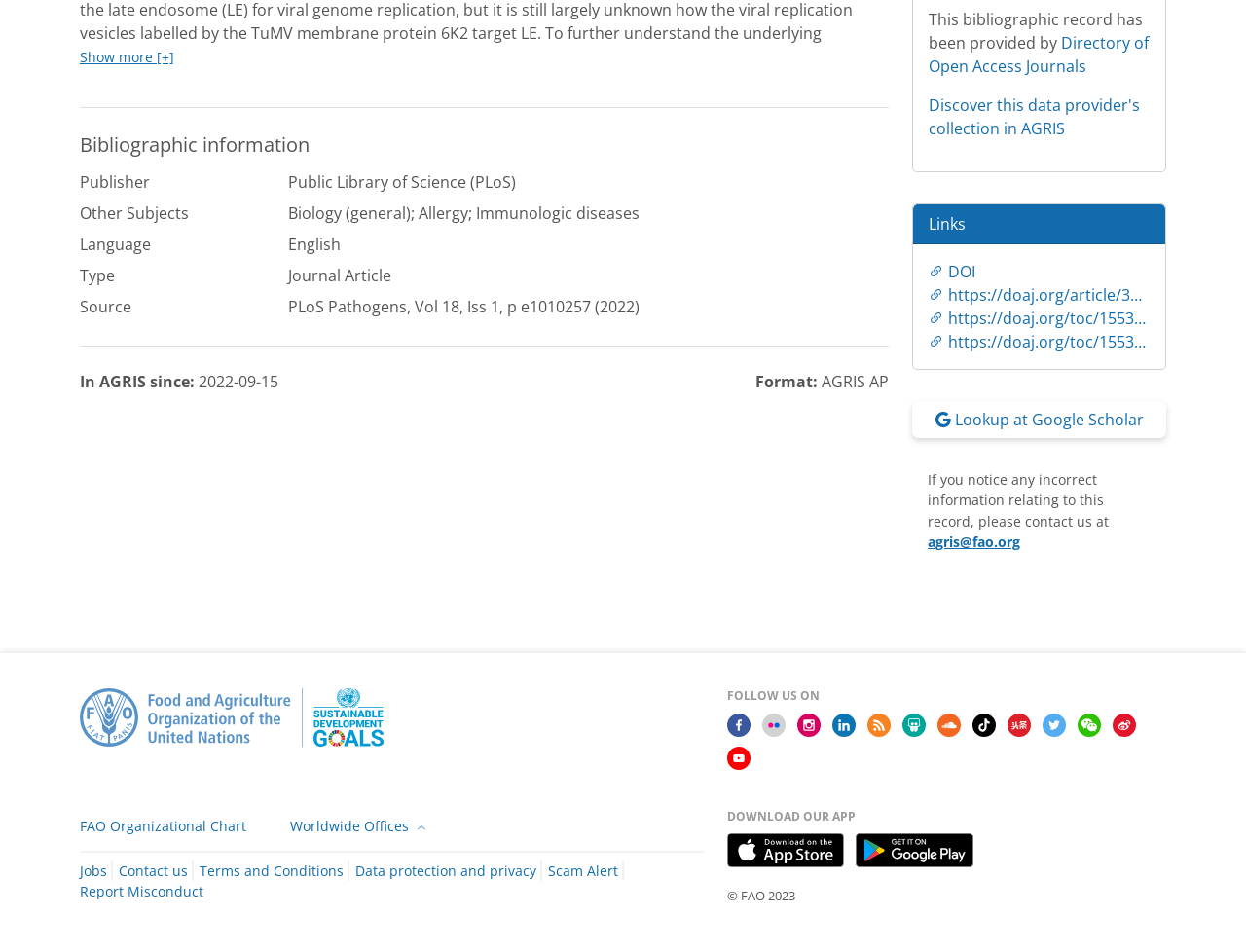Locate the UI element described as follows: "Lookup at Google Scholar". Return the bounding box coordinates as four float numbers between 0 and 1 in the order [left, top, right, bottom].

[0.732, 0.421, 0.936, 0.46]